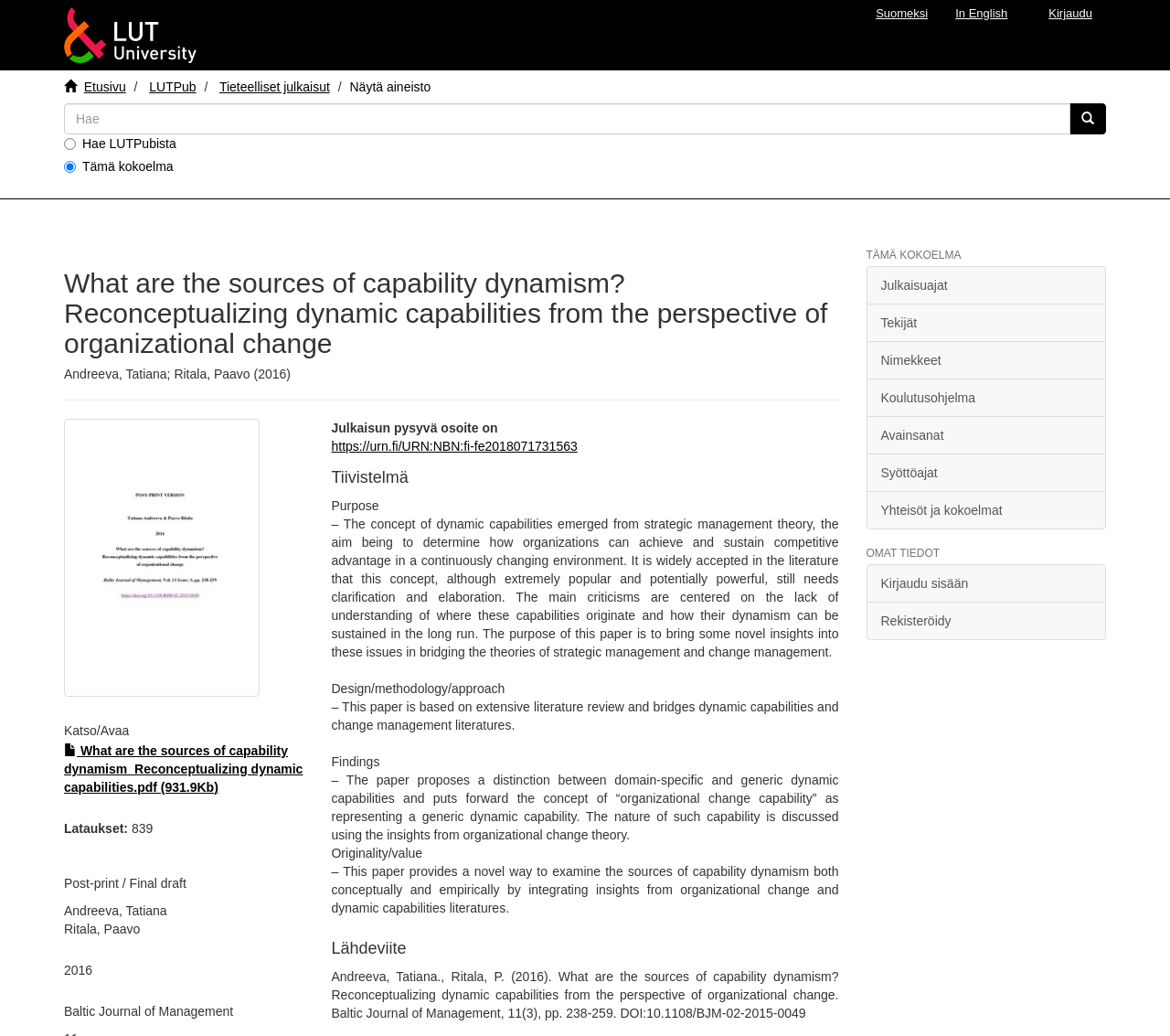Determine the main heading of the webpage and generate its text.

What are the sources of capability dynamism? Reconceptualizing dynamic capabilities from the perspective of organizational change